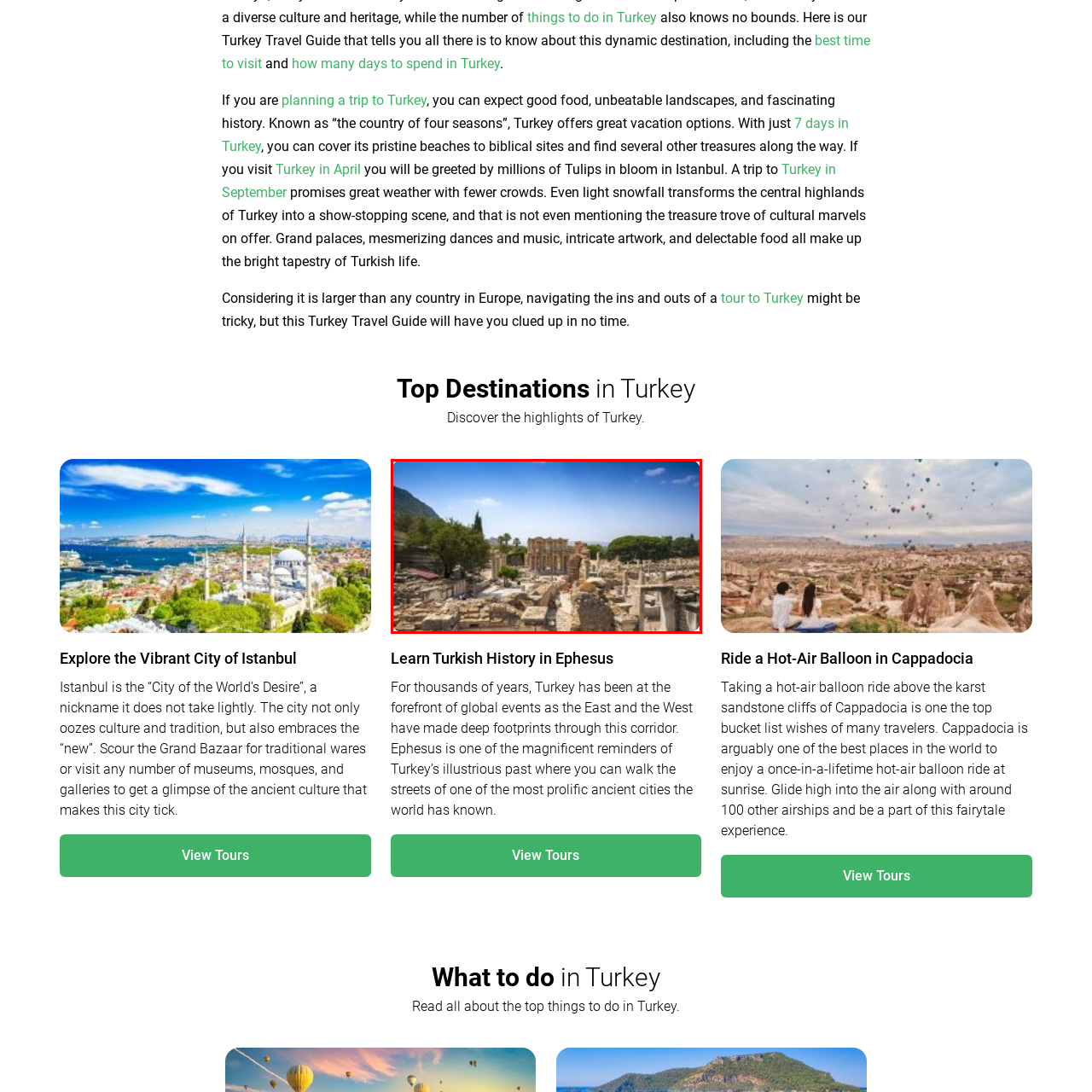Create a detailed narrative of the scene depicted inside the red-outlined image.

This captivating image showcases the ancient ruins of Ephesus, a city steeped in history and significance. The photograph features impressive stone structures that hint at the grandeur of this once-thriving metropolis, contrasting beautifully against a vibrant blue sky. In the foreground, sunlit fragments of stone walls and pathways weave through the remains, inviting viewers to imagine the bustling life that once filled this area. In the background, the iconic facade of the Celsus Library stands tall among the greenery, symbolizing the city's rich cultural heritage. This scene serves as a reminder of Ephesus's pivotal role in the ancient world, making it a must-visit destination for history enthusiasts and travelers alike.